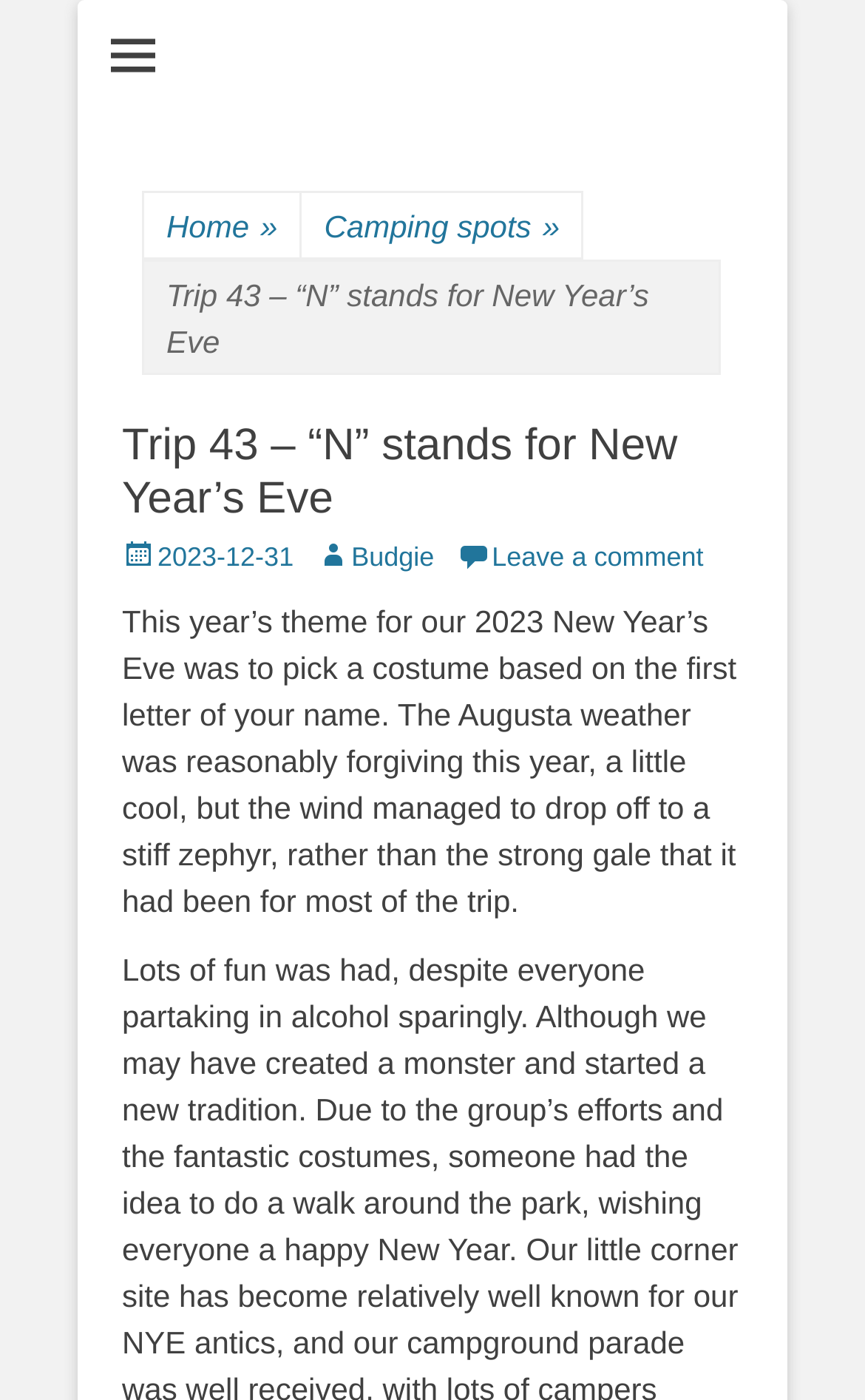How many comments are there on the post?
Answer the question using a single word or phrase, according to the image.

Unknown